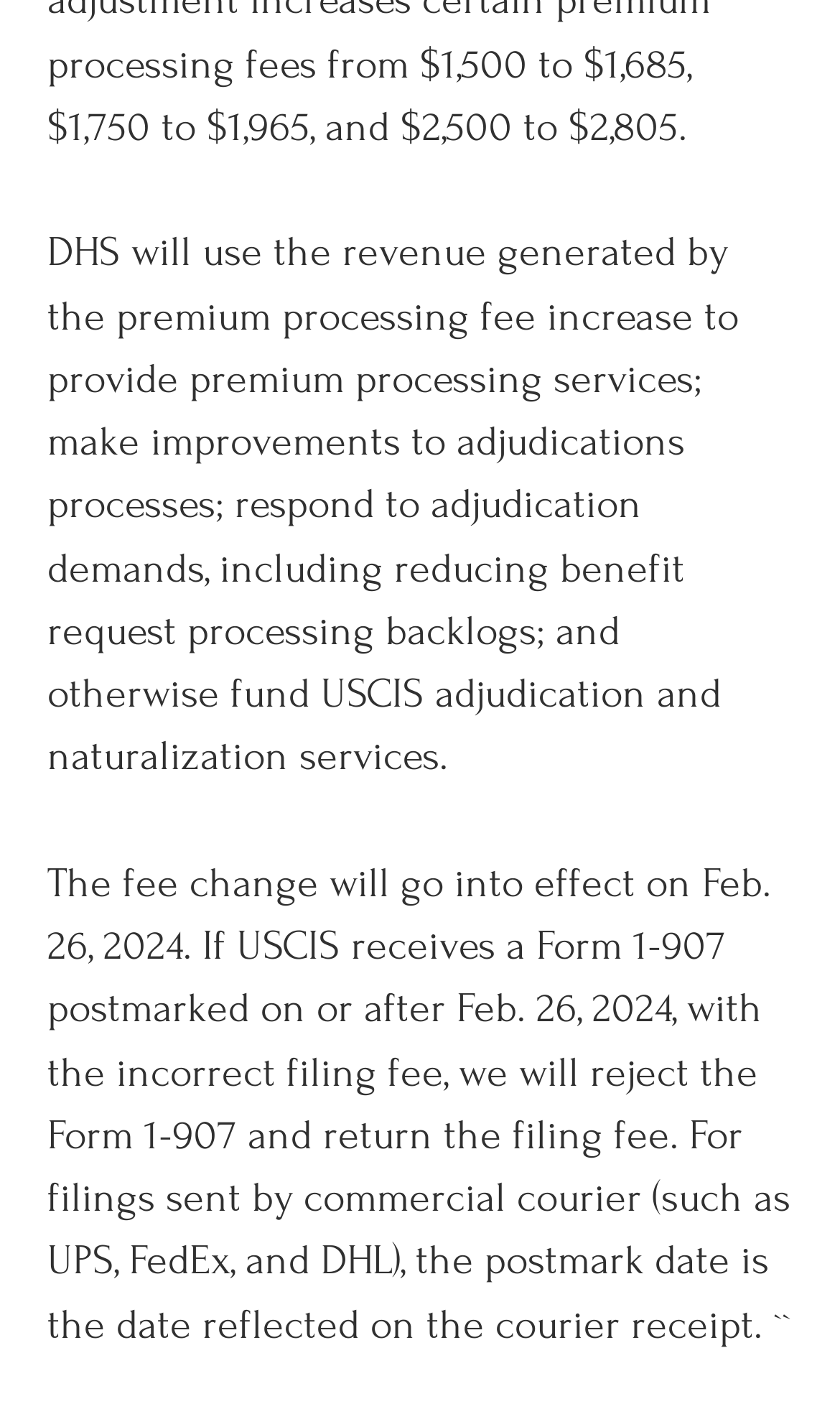Please determine the bounding box coordinates of the section I need to click to accomplish this instruction: "Click on the uscis link".

[0.046, 0.542, 0.183, 0.589]